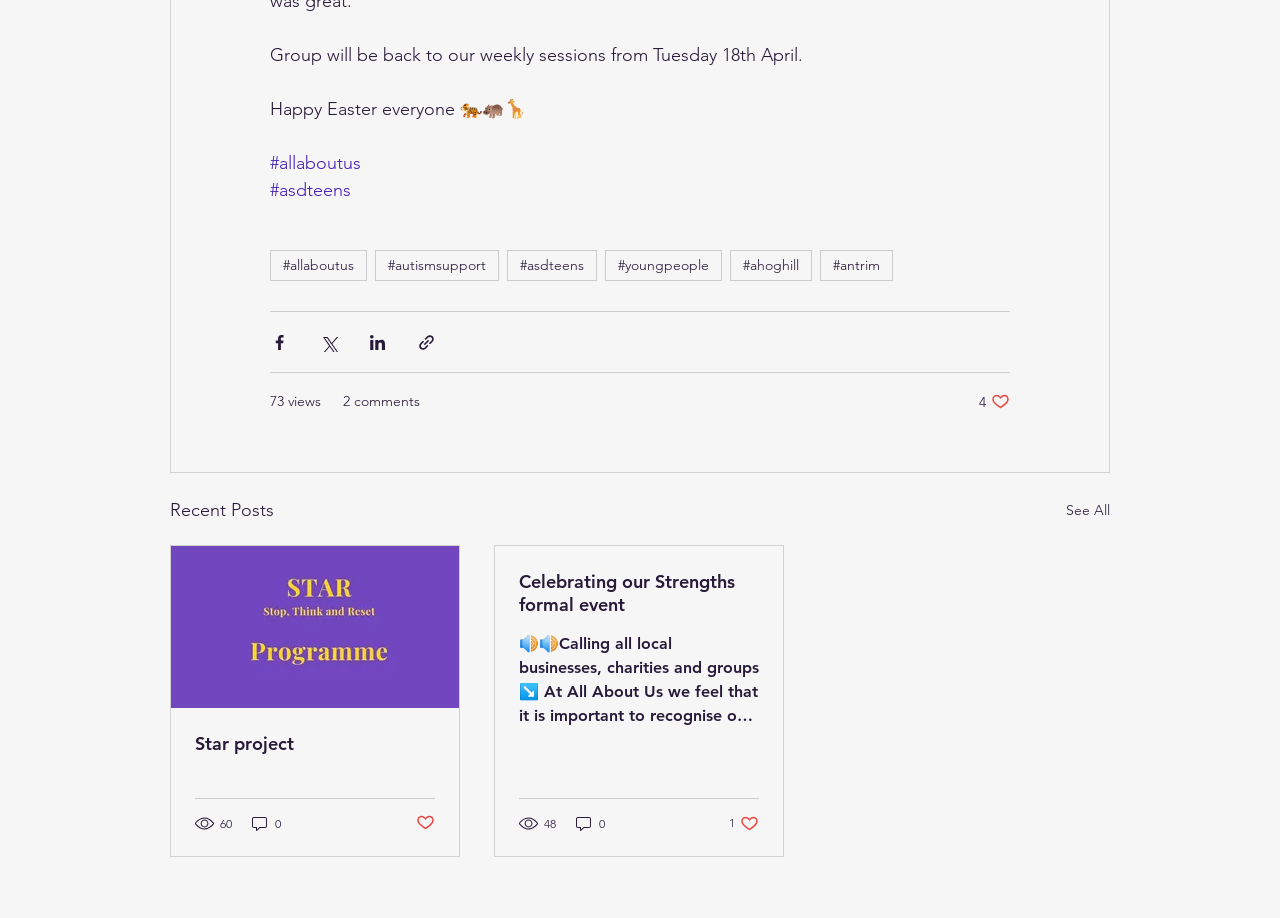Please analyze the image and provide a thorough answer to the question:
How many views does the second article have?

I found the answer by looking at the generic element '48 views' within the second article section, which indicates the number of views for that article.